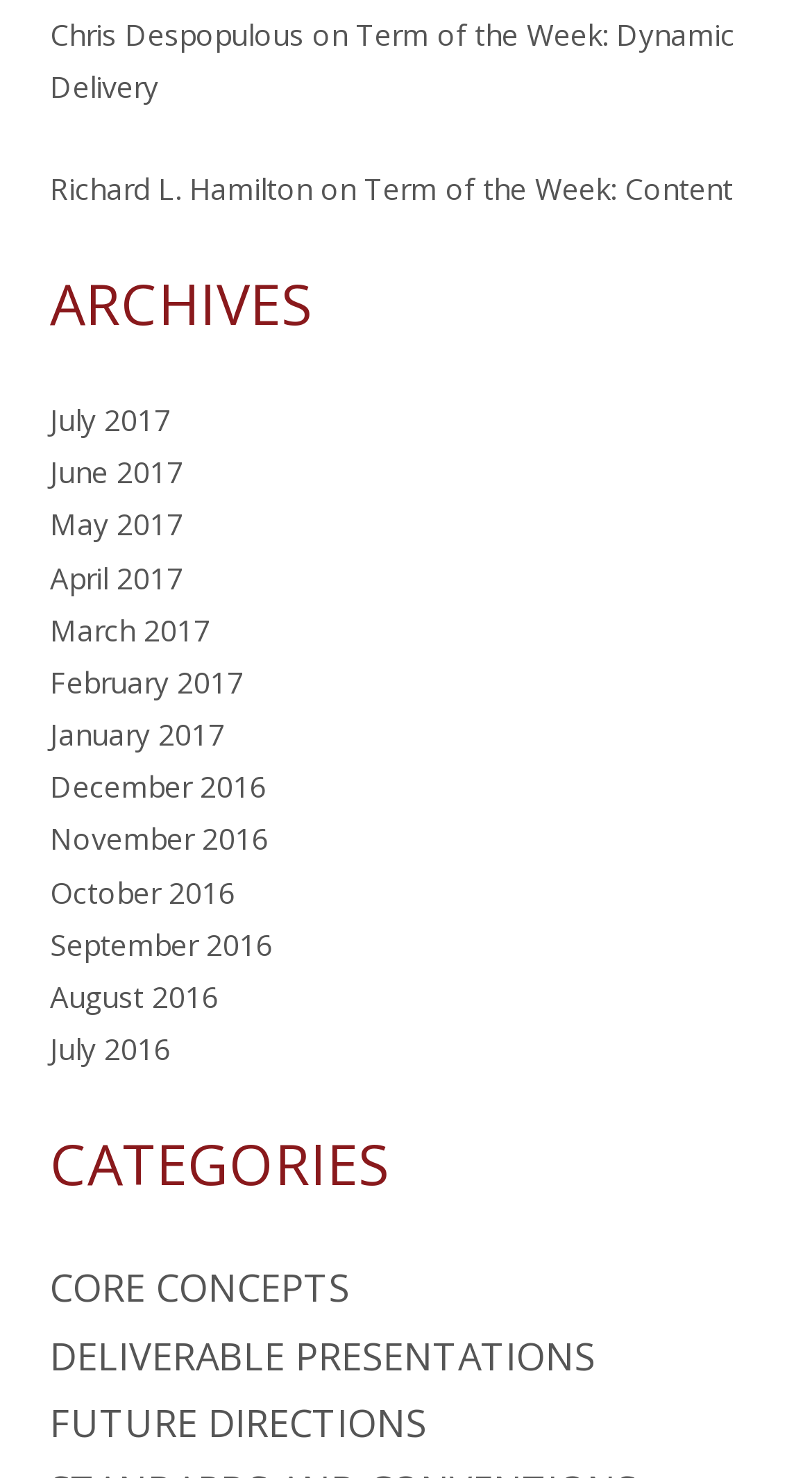What is the name of the person mentioned at the top?
Give a one-word or short-phrase answer derived from the screenshot.

Chris Despopulous